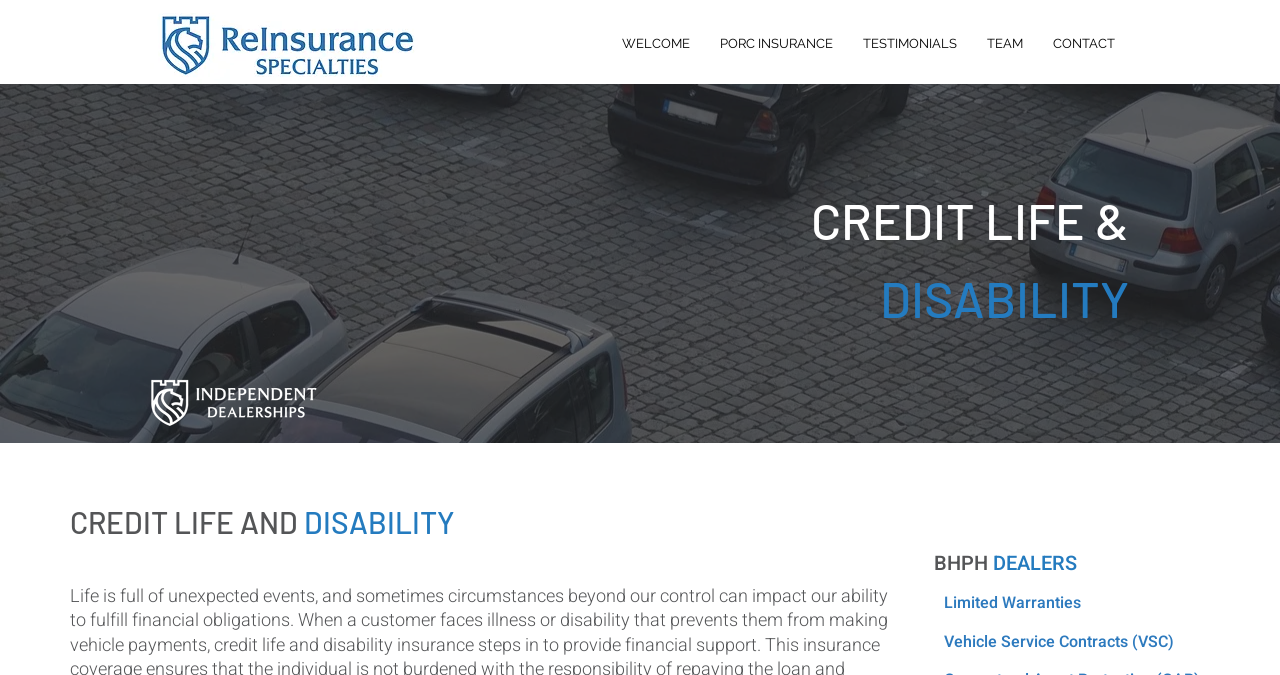Please identify the bounding box coordinates of where to click in order to follow the instruction: "View CREDIT LIFE & DISABILITY".

[0.629, 0.274, 0.882, 0.505]